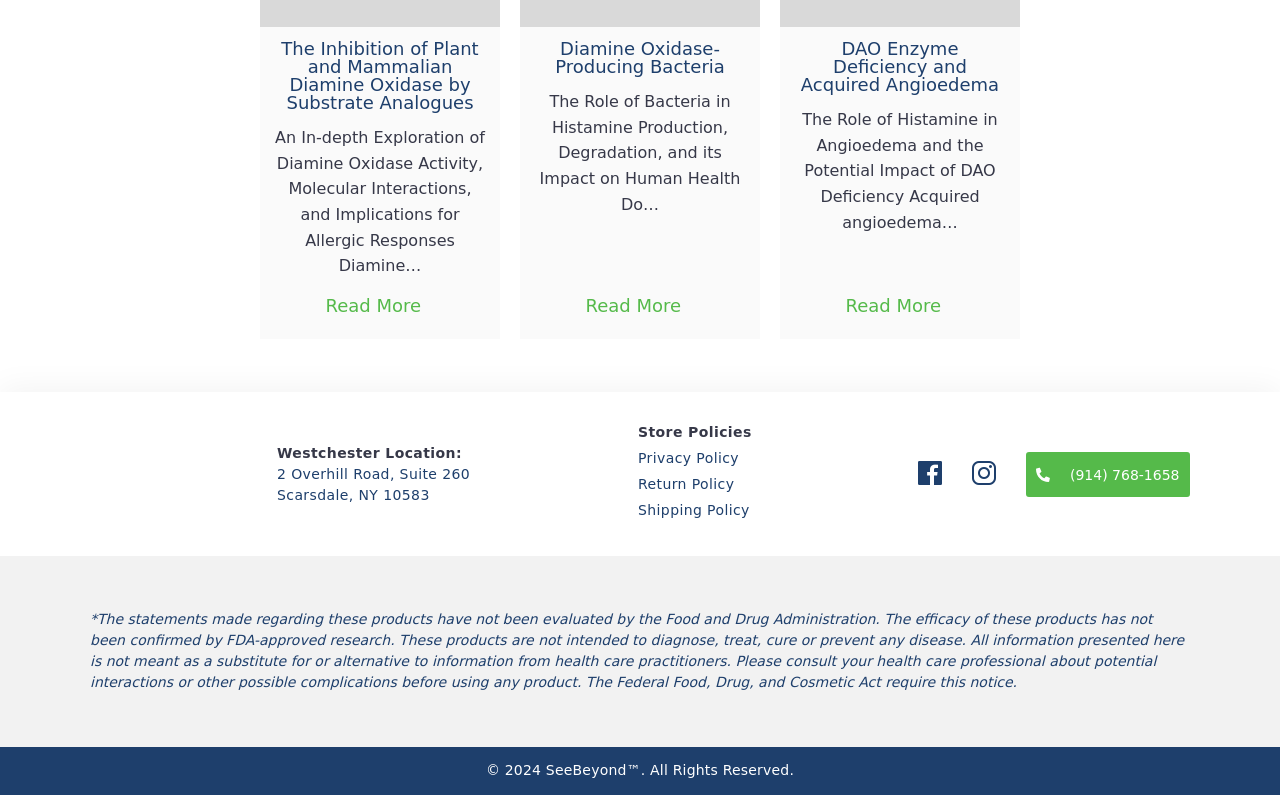Identify the bounding box coordinates for the UI element described as: "parent_node: (914) 768-1658".

[0.76, 0.575, 0.778, 0.619]